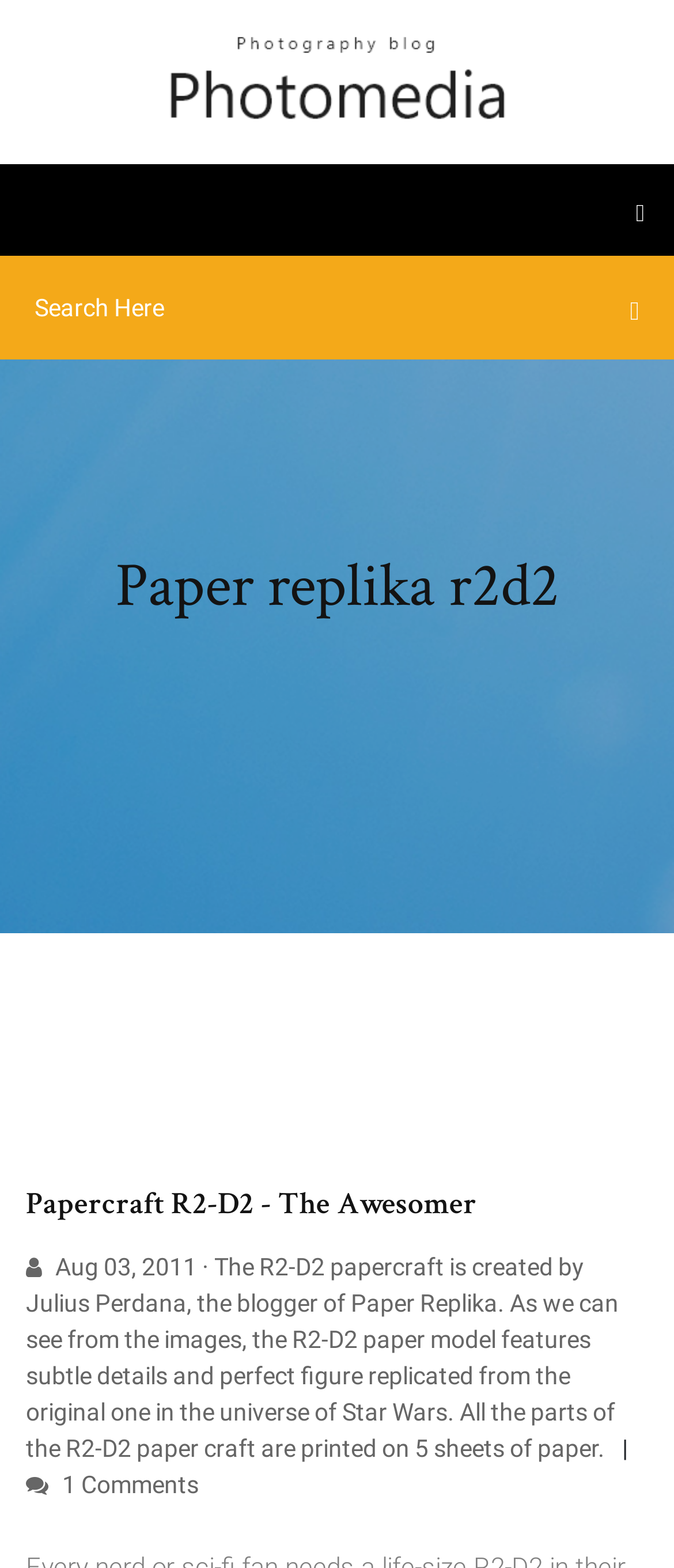Describe the webpage meticulously, covering all significant aspects.

The webpage is about a papercraft of R2-D2 from the Star Wars universe. At the top left, there is a link to "megafilesavlsh.netlify.app" accompanied by an image of the same URL. Below this, there is a search bar with a placeholder text "Search Here" and a "Close Search" button to its right. 

On the top right, there is a small icon with a caption "\ue610". 

The main content of the webpage starts with a heading "Paper replika r2d2" followed by another heading "Papercraft R2-D2 - The Awesomer" below it. 

Under these headings, there is a paragraph of text that describes the R2-D2 papercraft, mentioning its creator Julius Perdana and the details of the model. The text also mentions that the papercraft is printed on 5 sheets of paper. 

At the bottom of the page, there is a link with a calendar icon and a date "Aug 03, 2011", and another link with a speech bubble icon and the text "1 Comments".